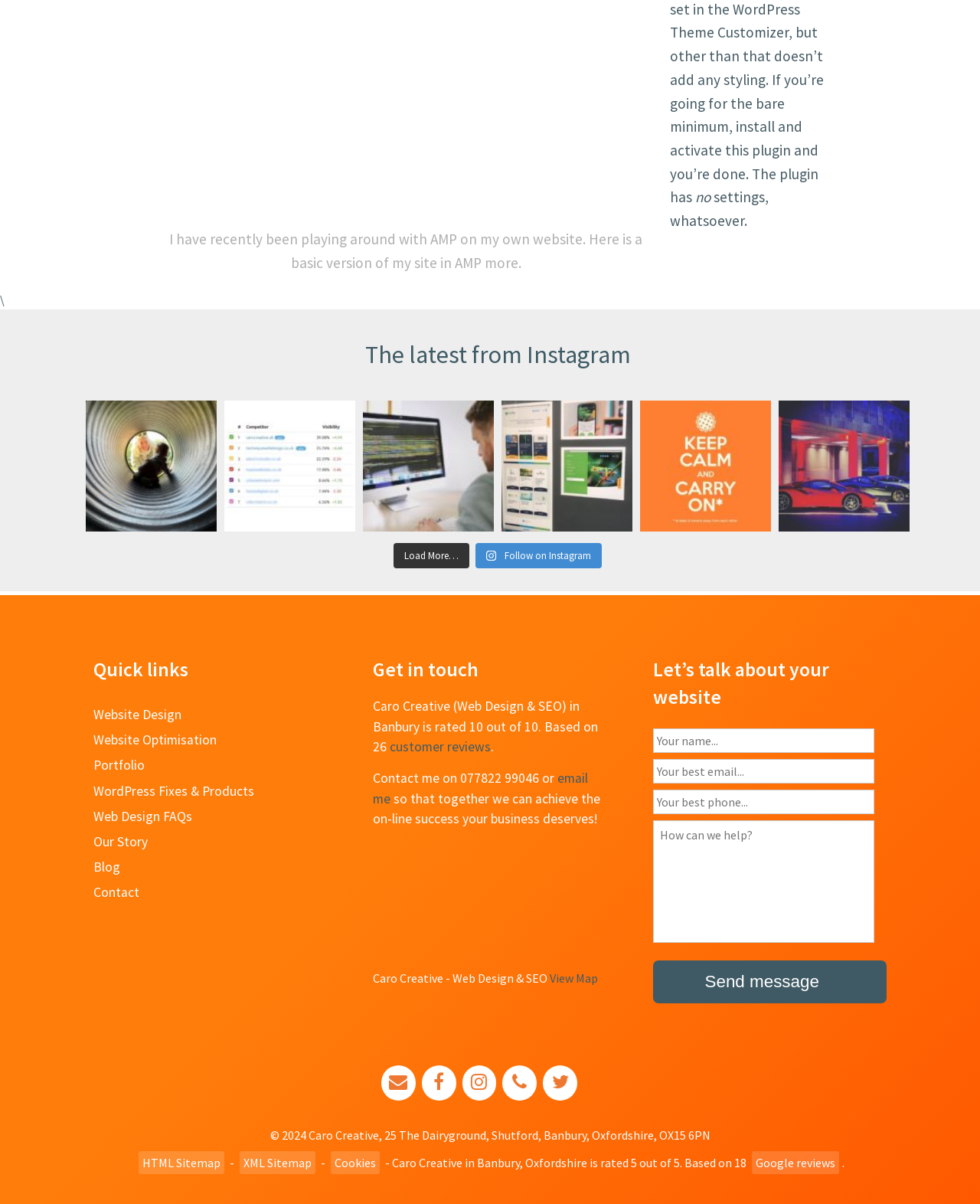Please locate the bounding box coordinates of the element's region that needs to be clicked to follow the instruction: "Send a message". The bounding box coordinates should be provided as four float numbers between 0 and 1, i.e., [left, top, right, bottom].

[0.666, 0.797, 0.905, 0.833]